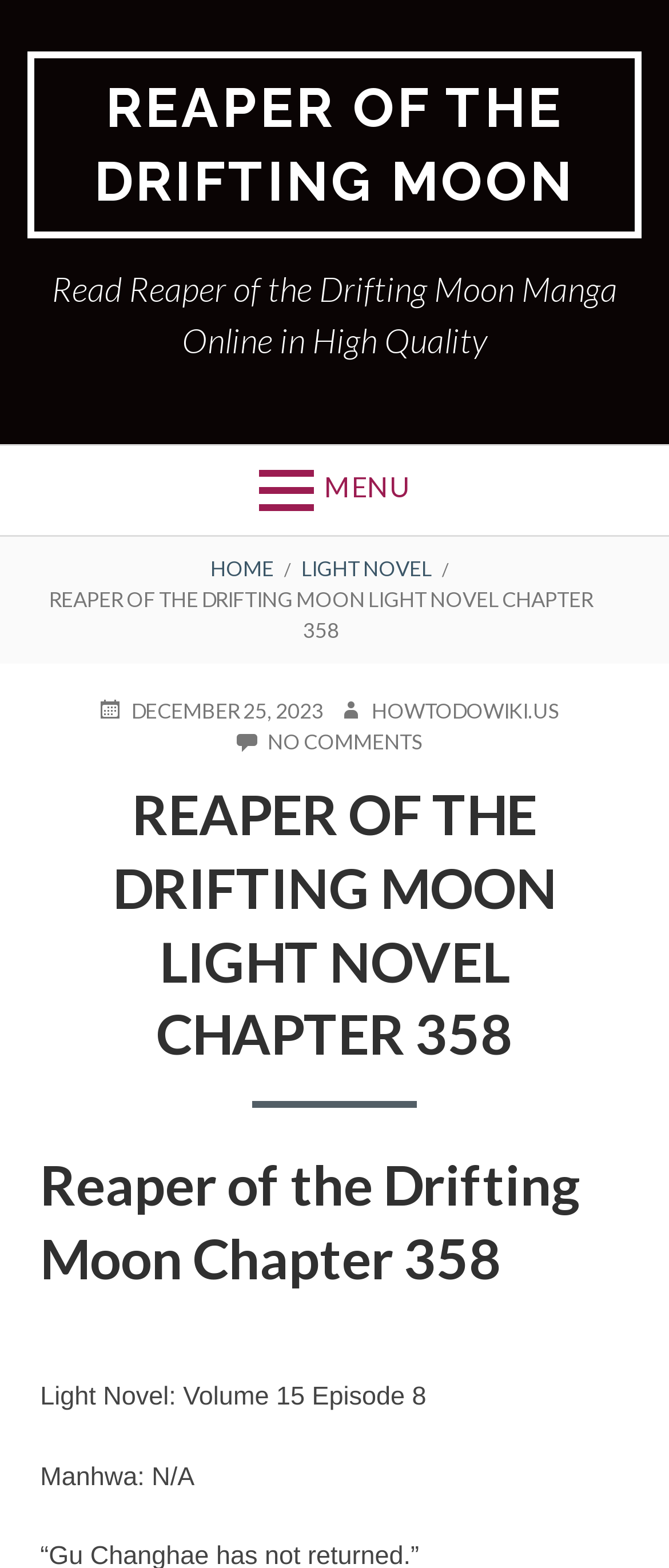Respond with a single word or phrase:
What is the volume number of the light novel?

15